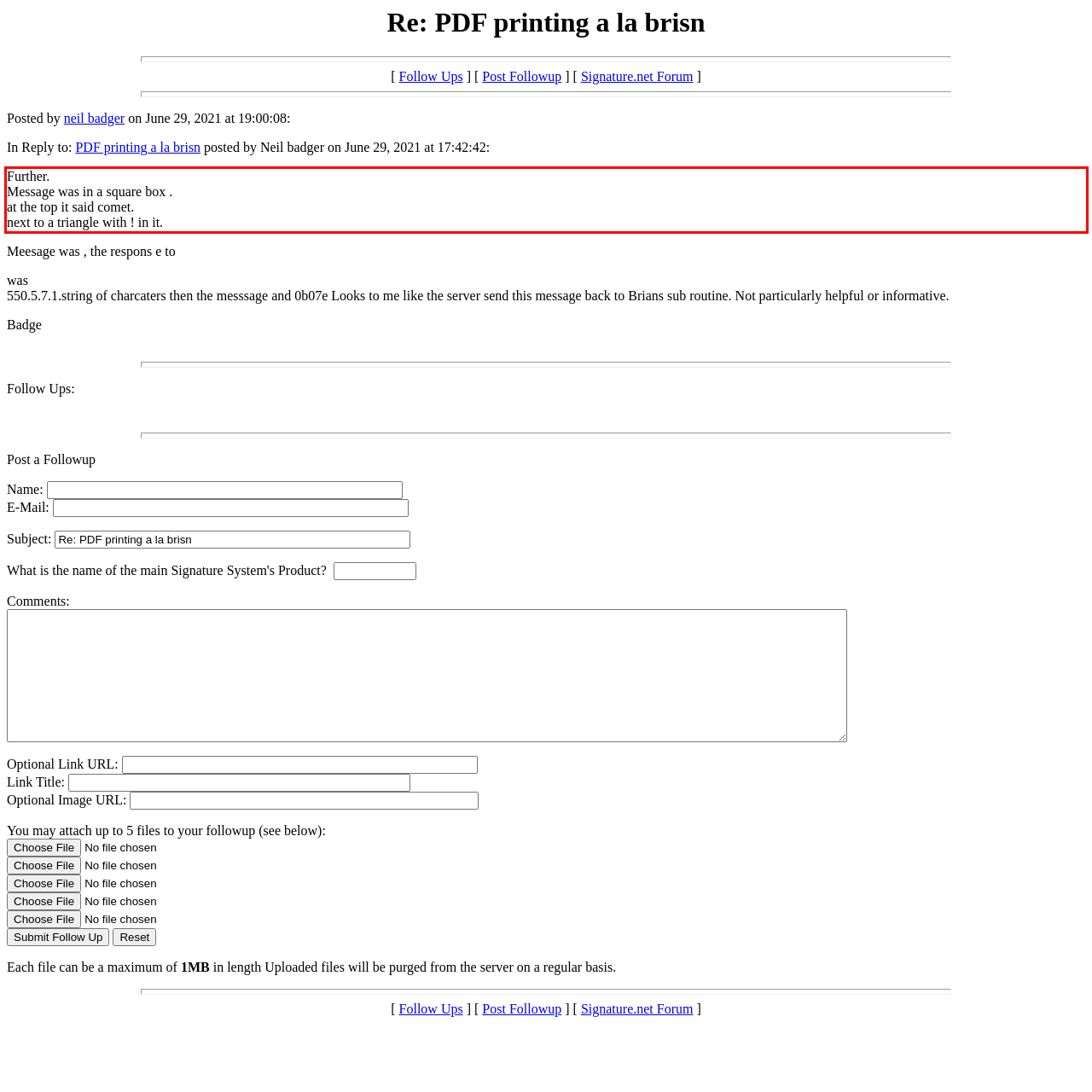Please perform OCR on the text within the red rectangle in the webpage screenshot and return the text content.

Further. Message was in a square box . at the top it said comet. next to a triangle with ! in it.